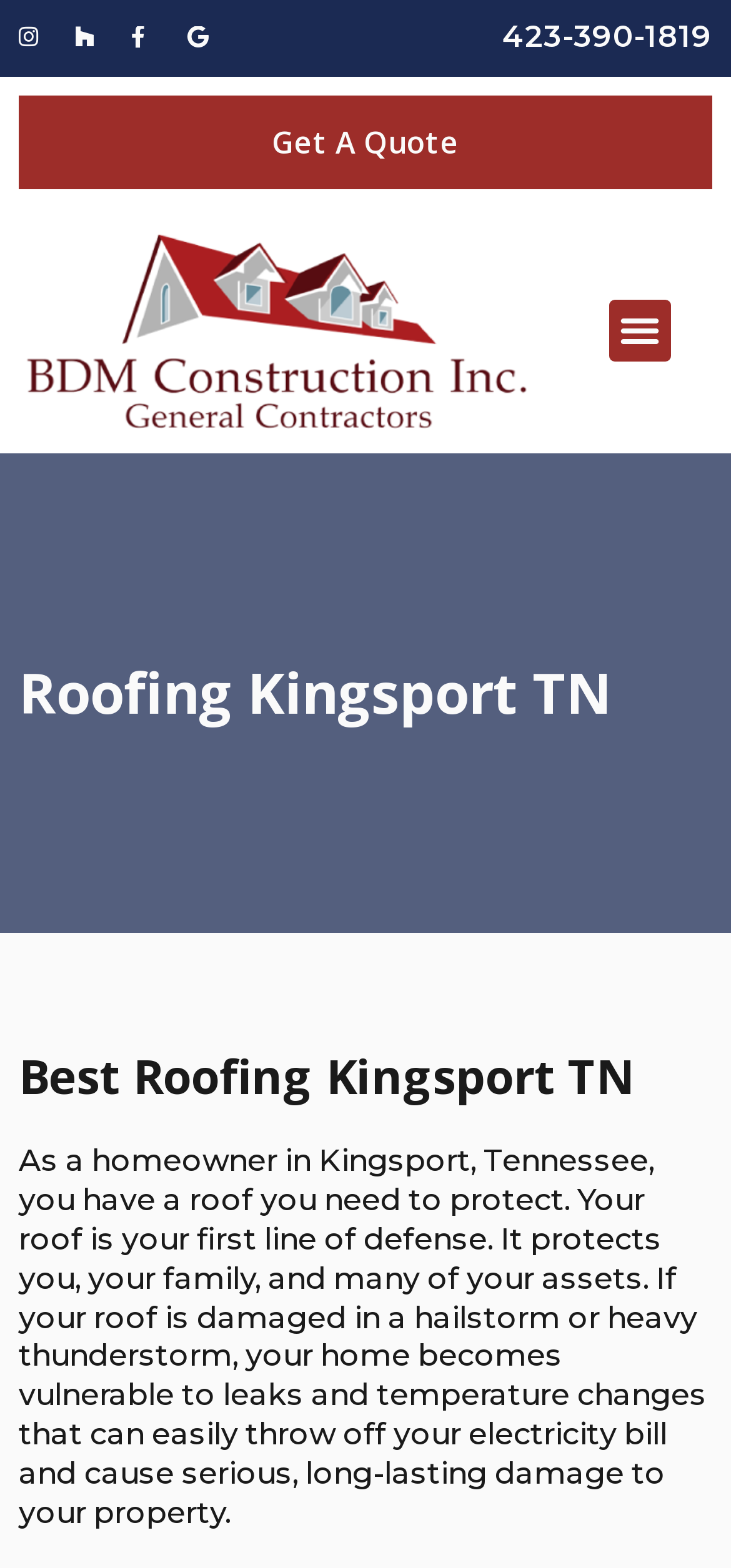Describe all visible elements and their arrangement on the webpage.

The webpage is about BDM Construction Inc, a top contractor for roofing in Kingsport, TN. At the top, there are four links aligned horizontally, followed by a phone number "423-390-1819" on the right side. Below the links, there is a "Get A Quote" link that spans the entire width of the page. 

To the right of the "Get A Quote" link, there is a "Menu Toggle" button. Below the "Get A Quote" link, there is a section with two headings, "Roofing Kingsport TN" and "Best Roofing Kingsport TN", stacked vertically. 

Under the headings, there is a paragraph of text that discusses the importance of protecting one's roof as a homeowner in Kingsport, Tennessee. The text explains how a damaged roof can lead to leaks, temperature changes, and increased electricity bills, causing long-lasting damage to one's property.